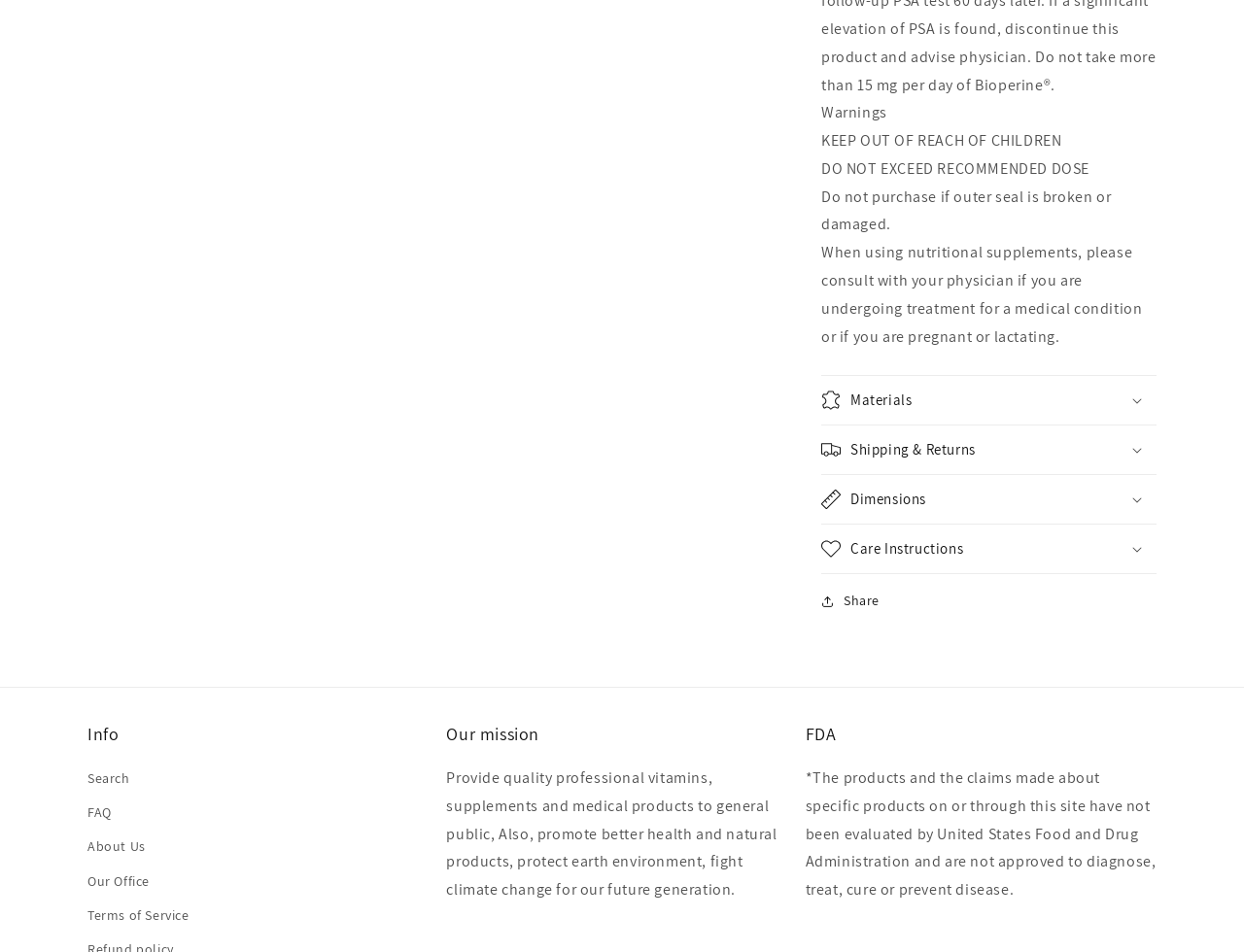Identify the bounding box coordinates for the UI element described as follows: "title="European Wilderness Society"". Ensure the coordinates are four float numbers between 0 and 1, formatted as [left, top, right, bottom].

None